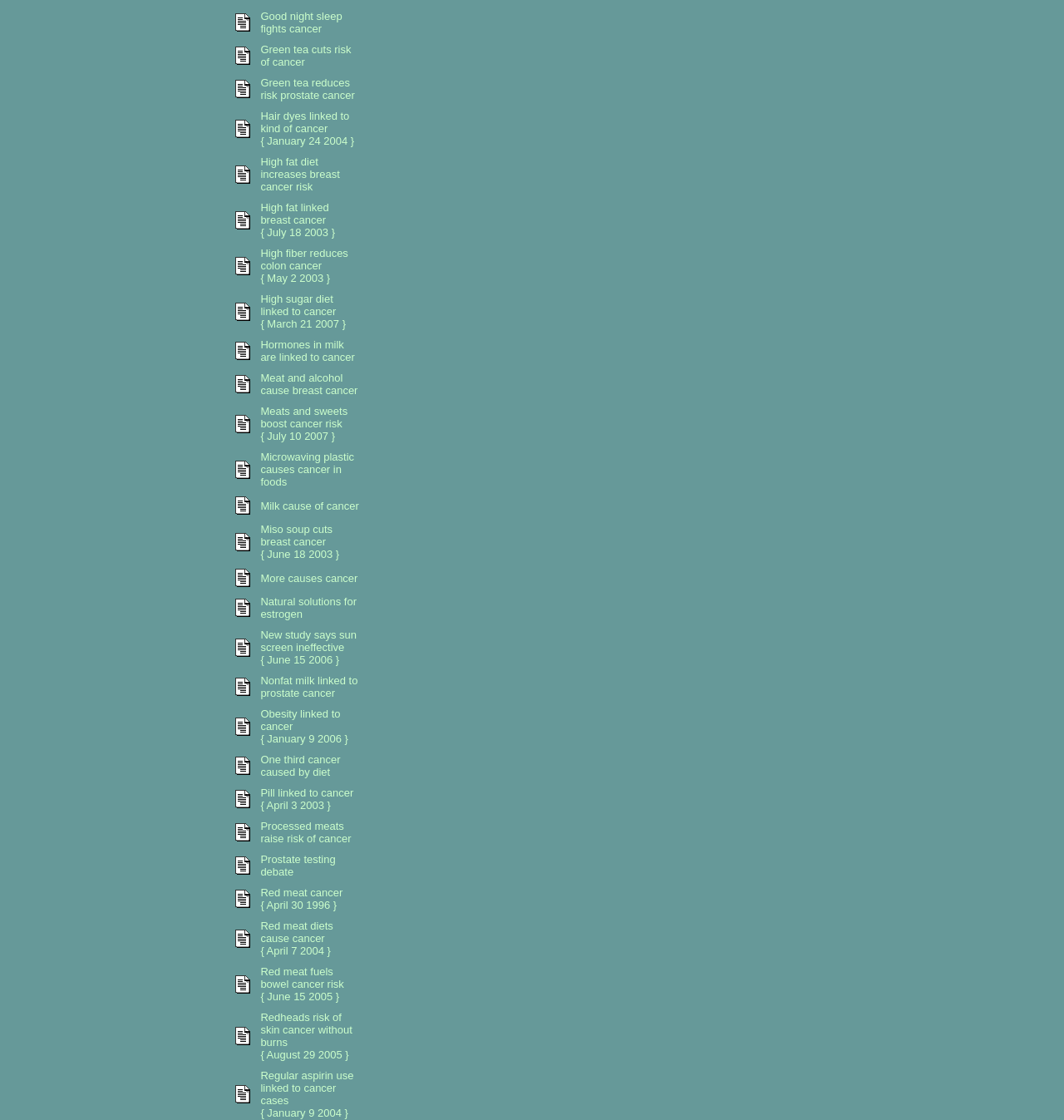What is the topic of the webpage?
Look at the image and respond with a one-word or short phrase answer.

Cancer causes